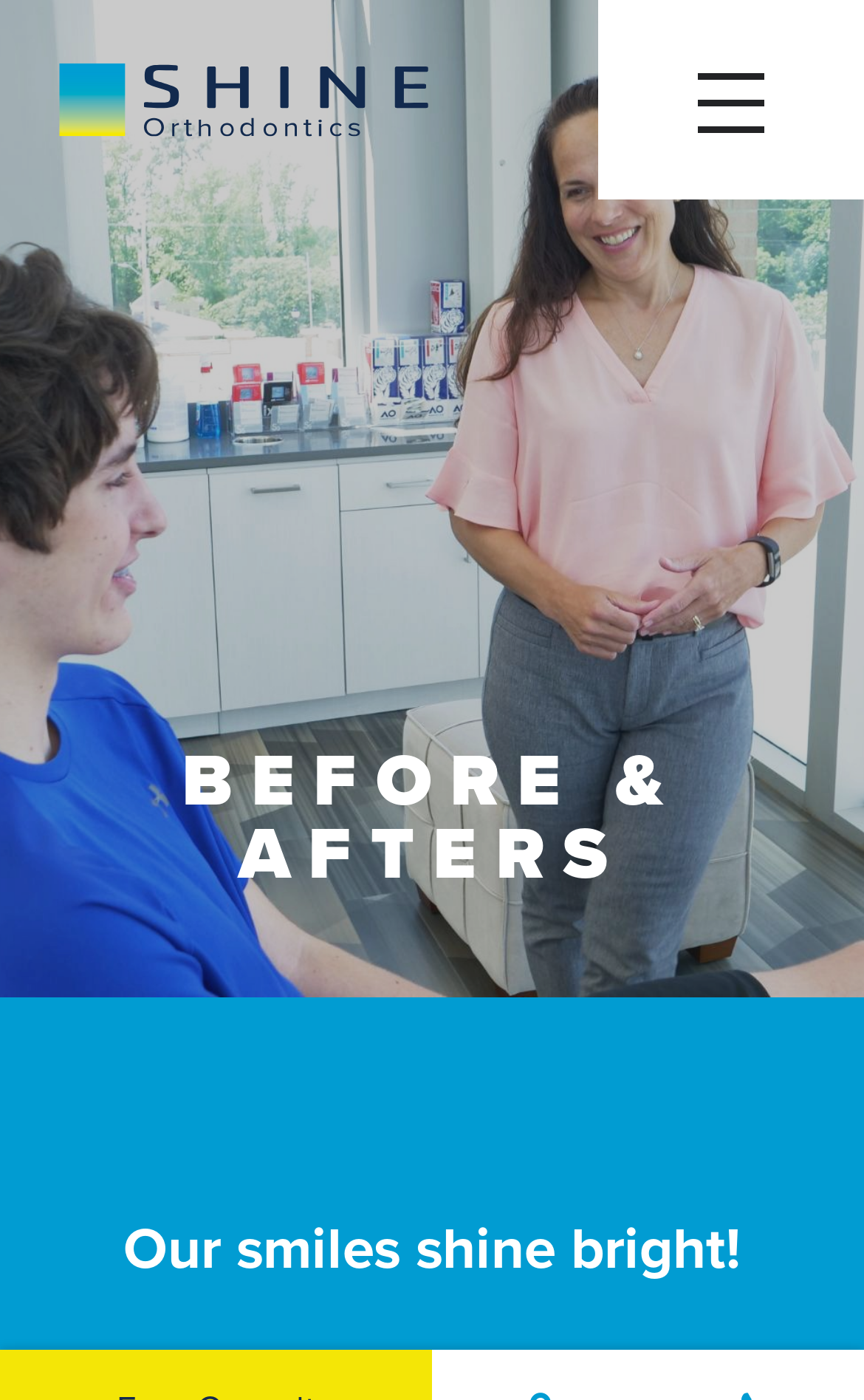Locate the bounding box coordinates of the UI element described by: "Group 15". Provide the coordinates as four float numbers between 0 and 1, formatted as [left, top, right, bottom].

[0.064, 0.045, 0.5, 0.097]